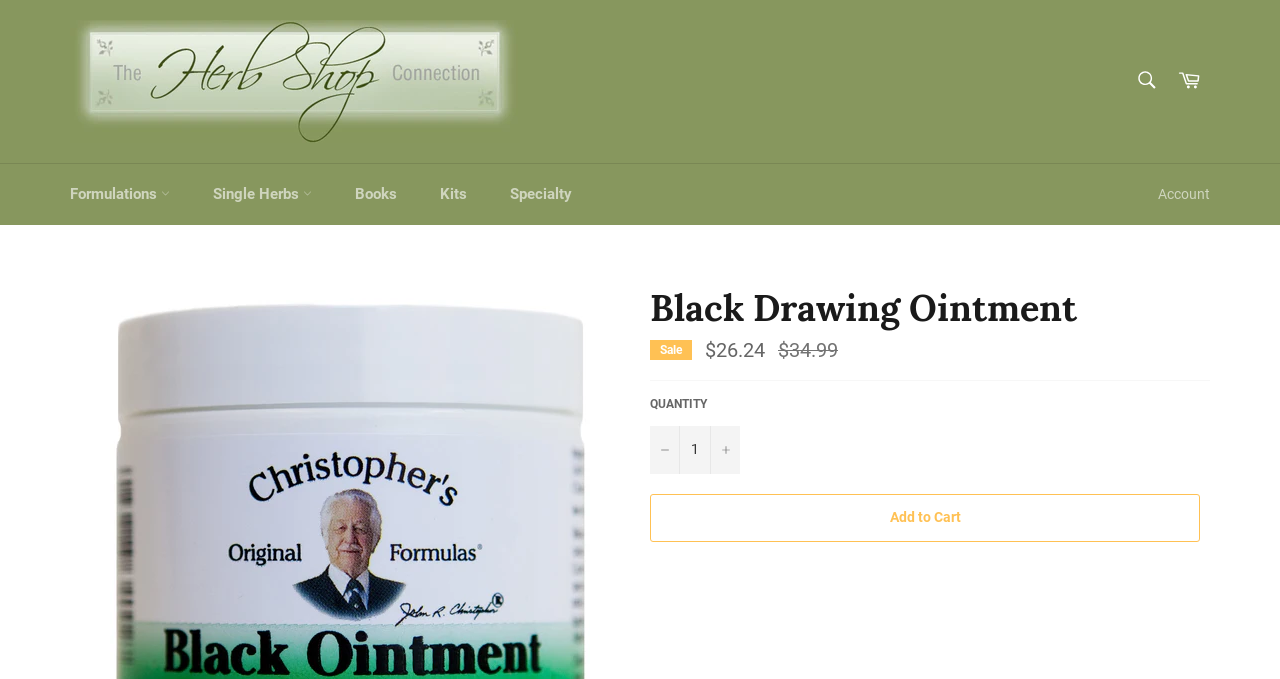Please identify the bounding box coordinates of the element that needs to be clicked to perform the following instruction: "Check the latest news".

None